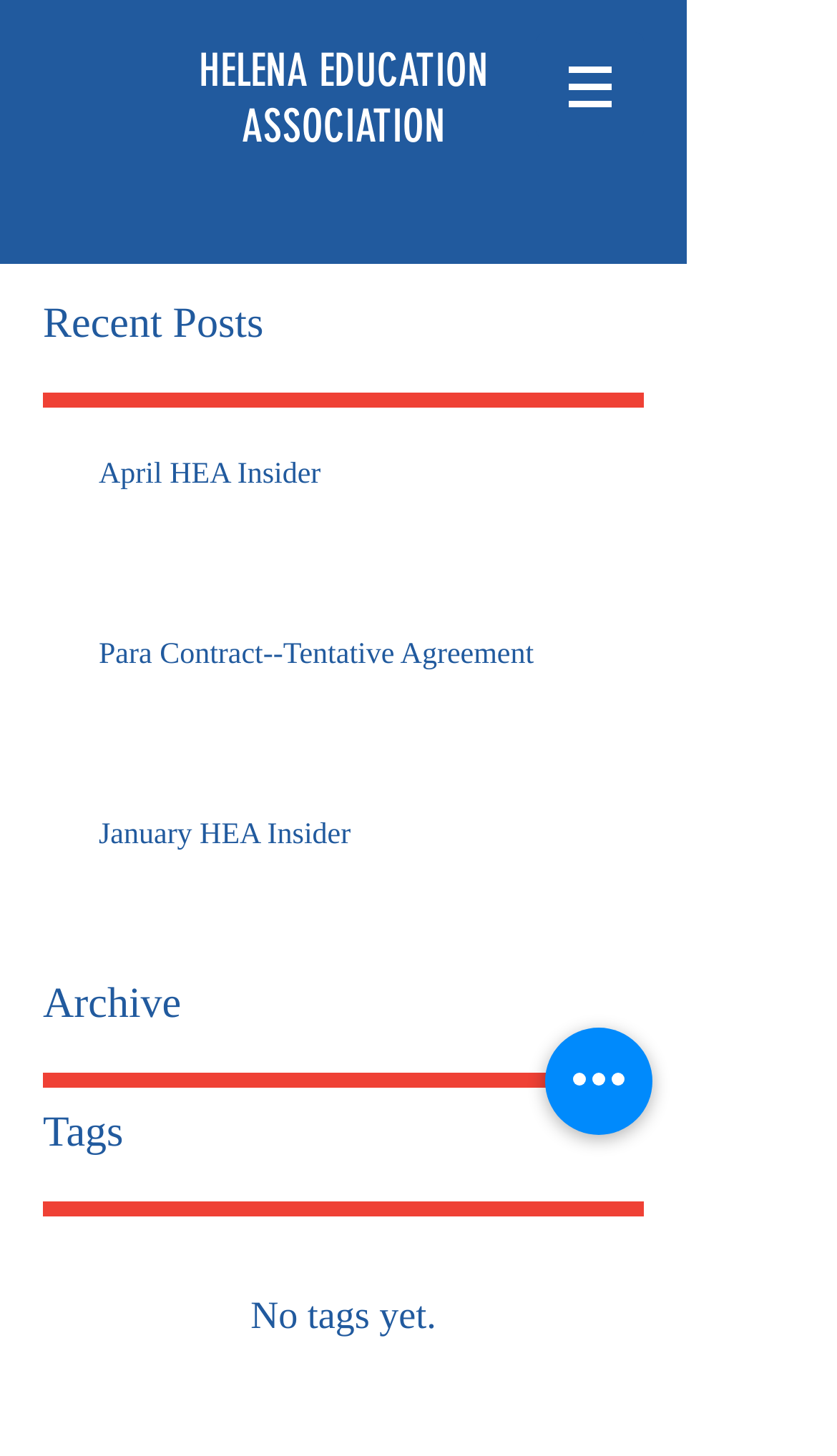Given the content of the image, can you provide a detailed answer to the question?
What is the category below the post list?

The category below the post list can be found in the static text element, which reads 'Archive'. This element is located below the region element with the description 'Post list. Select a post to read.'.